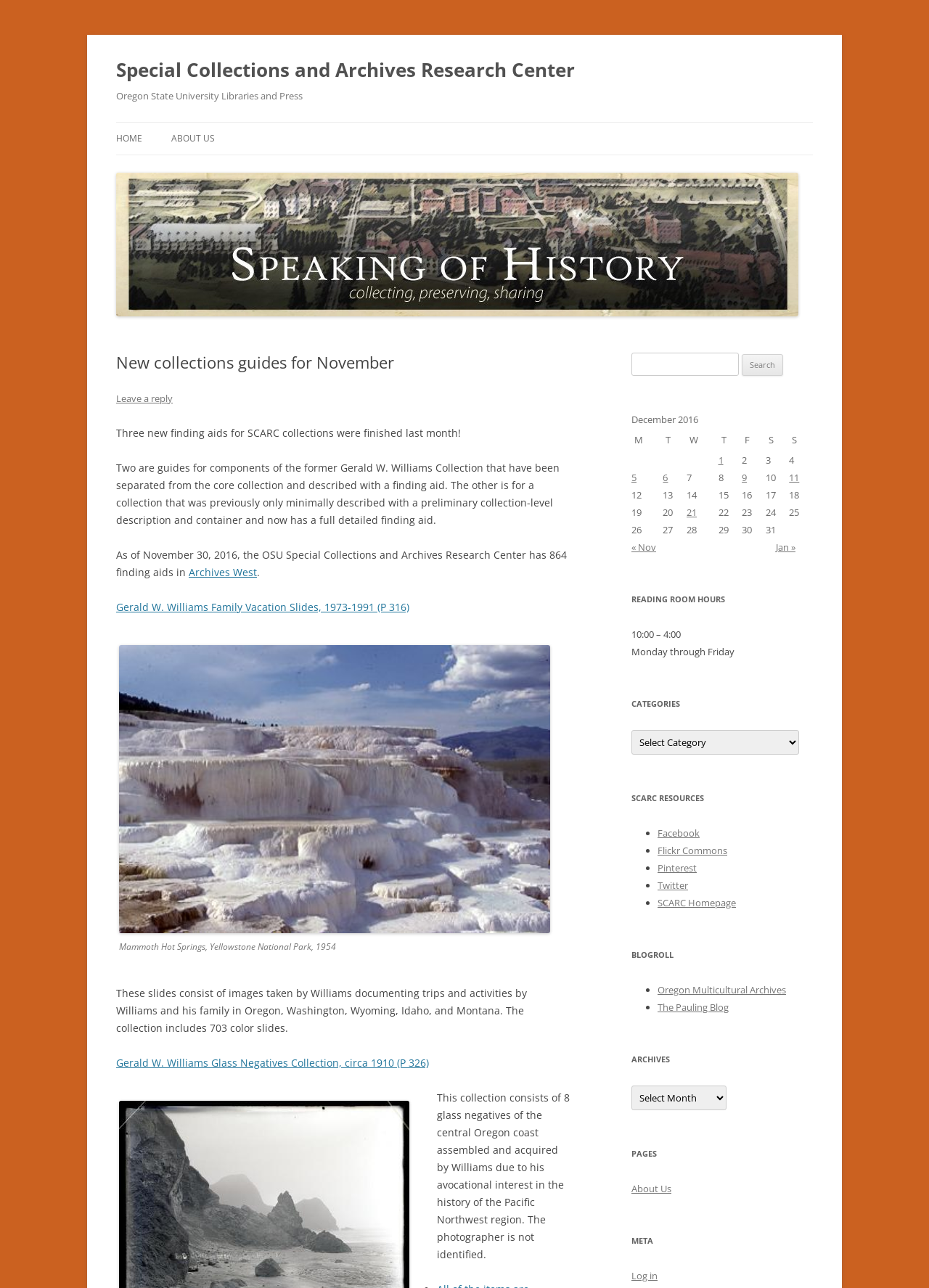How many finding aids are in the OSU Special Collections and Archives Research Center as of November 30, 2016?
Use the information from the image to give a detailed answer to the question.

The number of finding aids can be found in the paragraph of text that mentions 'As of November 30, 2016, the OSU Special Collections and Archives Research Center has 864 finding aids in...'.